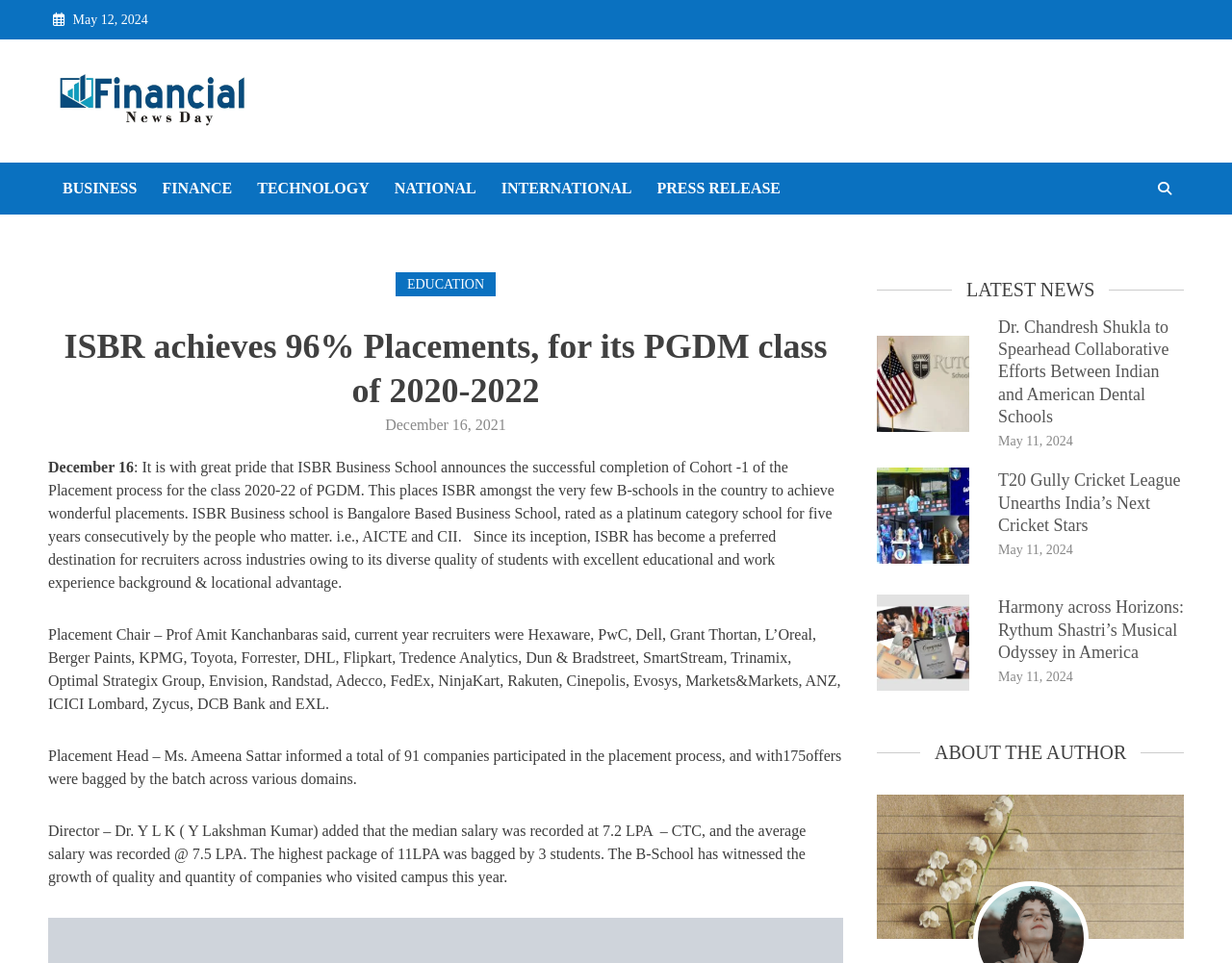Locate the bounding box of the UI element described by: "parent_node: Financial News Day" in the given webpage screenshot.

[0.039, 0.066, 0.211, 0.143]